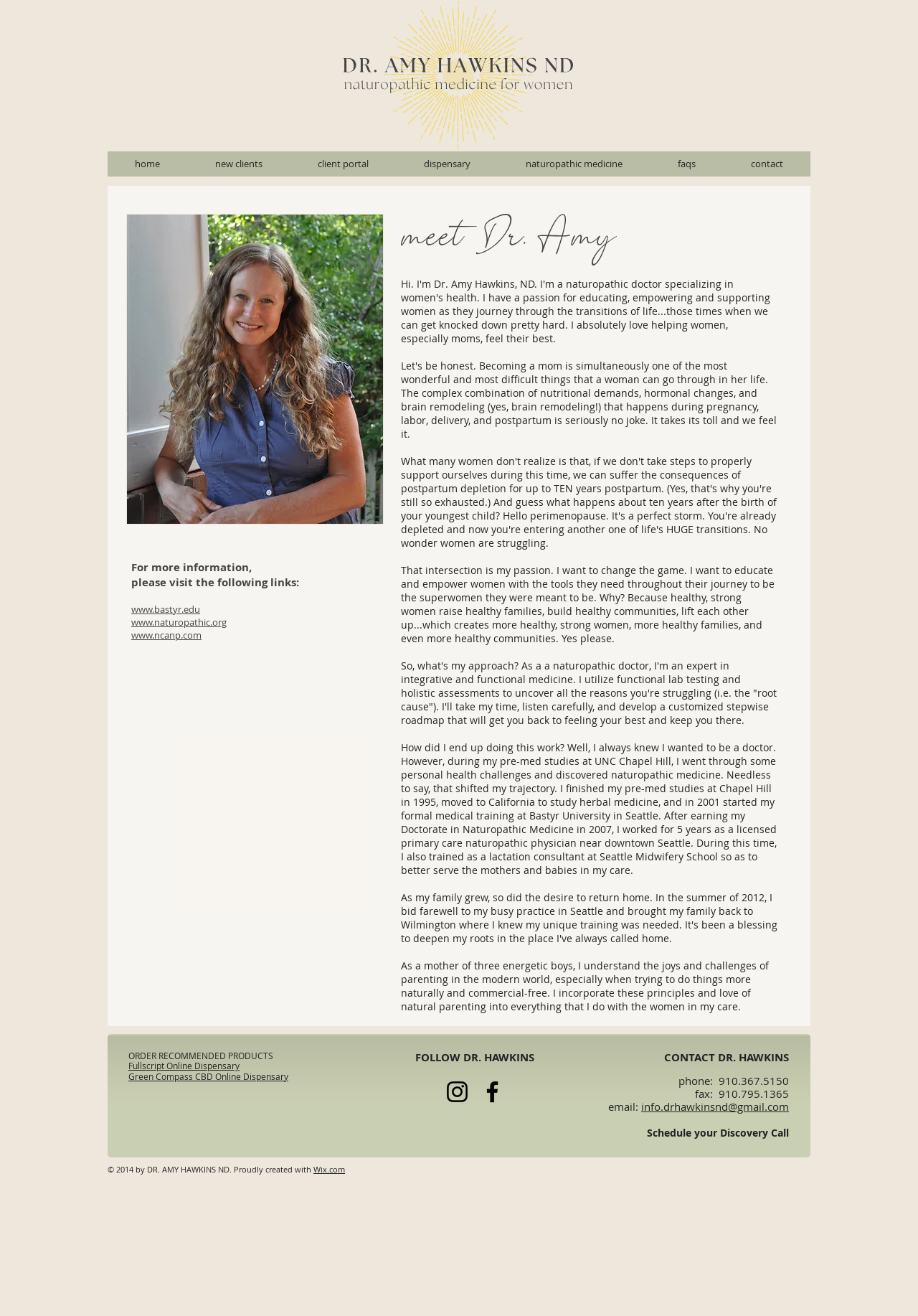Determine the bounding box coordinates for the clickable element required to fulfill the instruction: "schedule a discovery call". Provide the coordinates as four float numbers between 0 and 1, i.e., [left, top, right, bottom].

[0.705, 0.856, 0.813, 0.866]